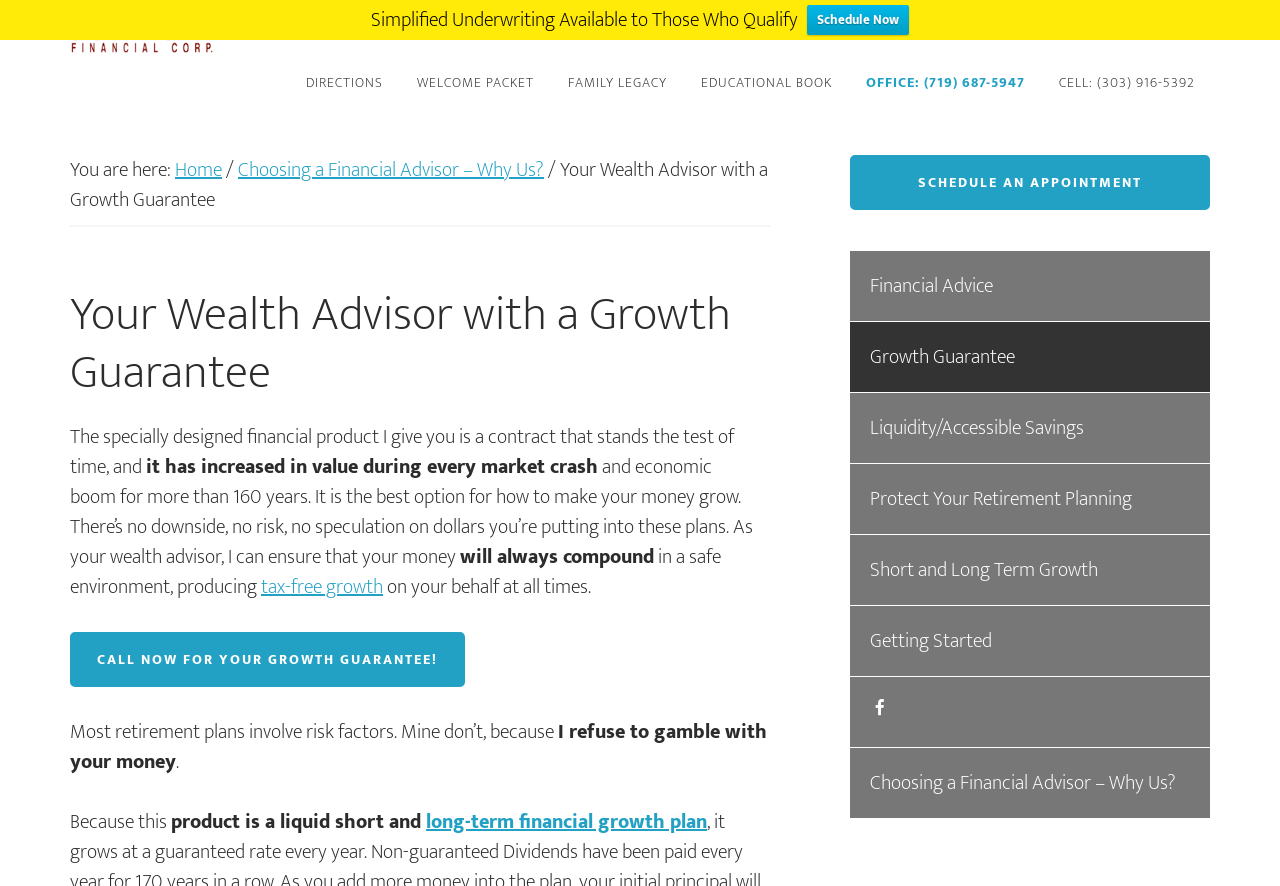What is the phone number listed as 'OFFICE'?
Give a comprehensive and detailed explanation for the question.

I searched for the phone number listed as 'OFFICE' and found it to be '(719) 687-5947'.